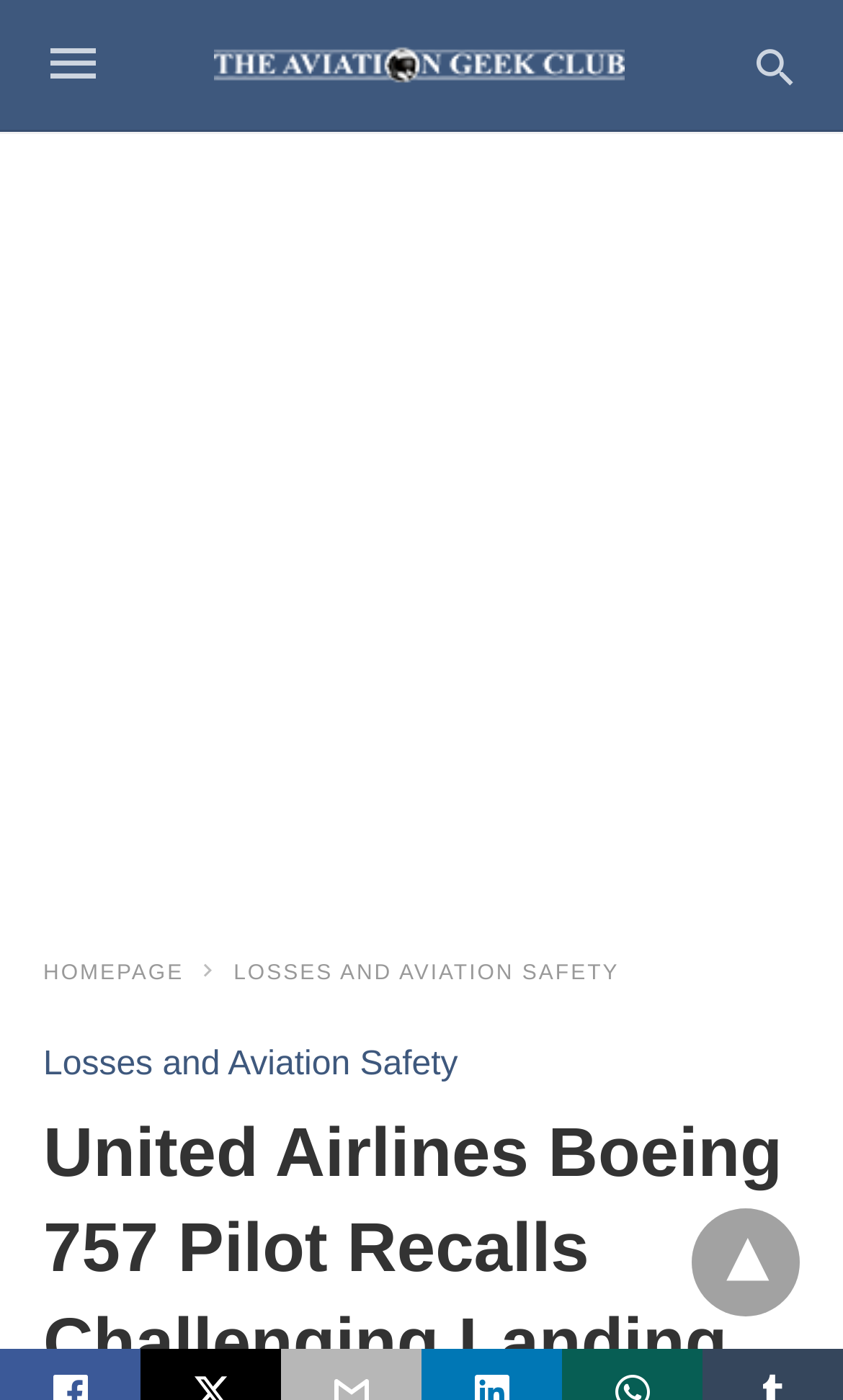How many main navigation links are there?
Please give a detailed and thorough answer to the question, covering all relevant points.

I counted the number of main navigation links by looking at the link elements with text 'HOMEPAGE', 'LOSSES AND AVIATION SAFETY', and 'Losses and Aviation Safety'. These links are located at the top of the webpage and have a distinct layout, indicating they are the main navigation links.